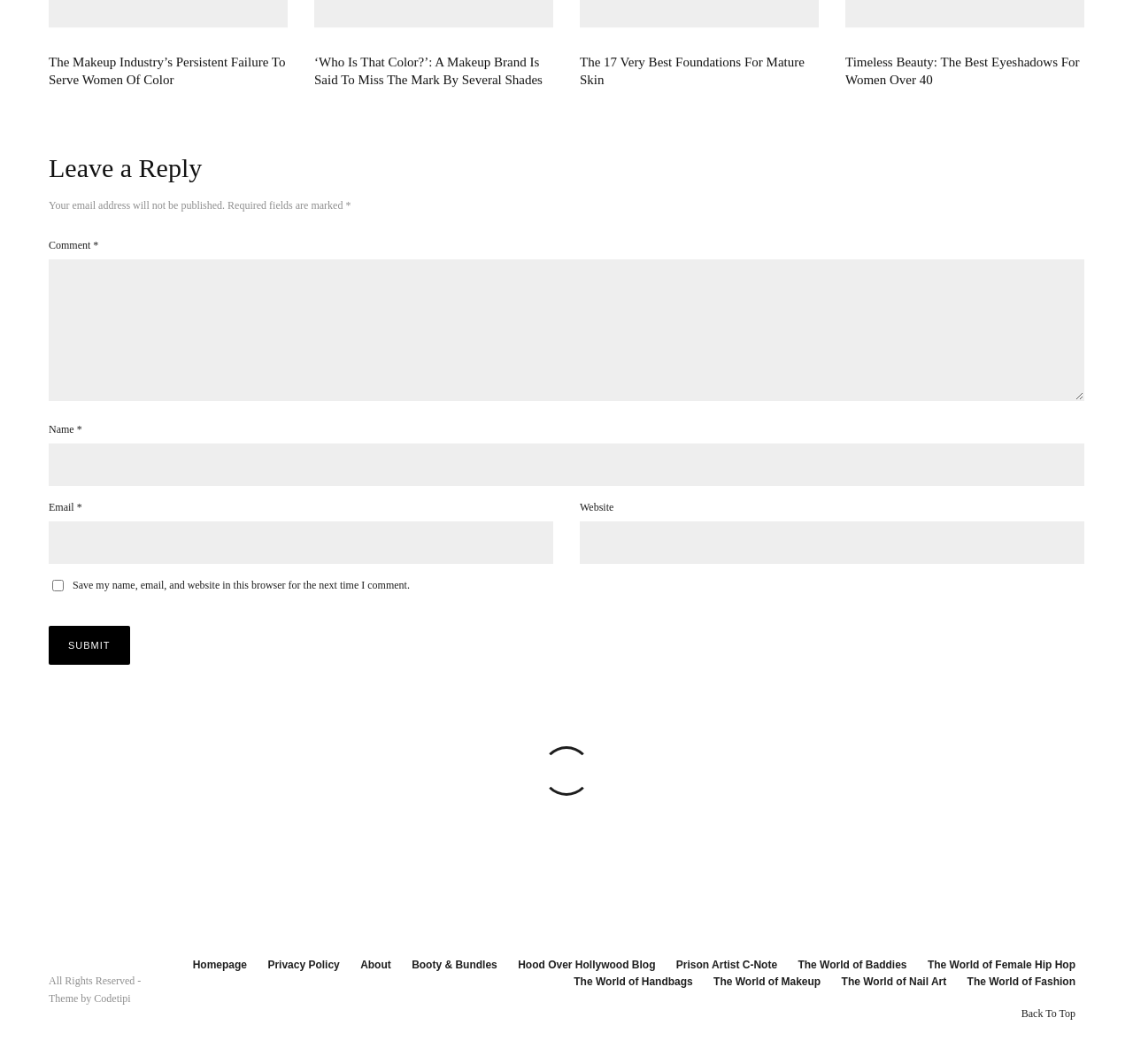Locate the coordinates of the bounding box for the clickable region that fulfills this instruction: "Leave a comment".

[0.043, 0.244, 0.957, 0.377]